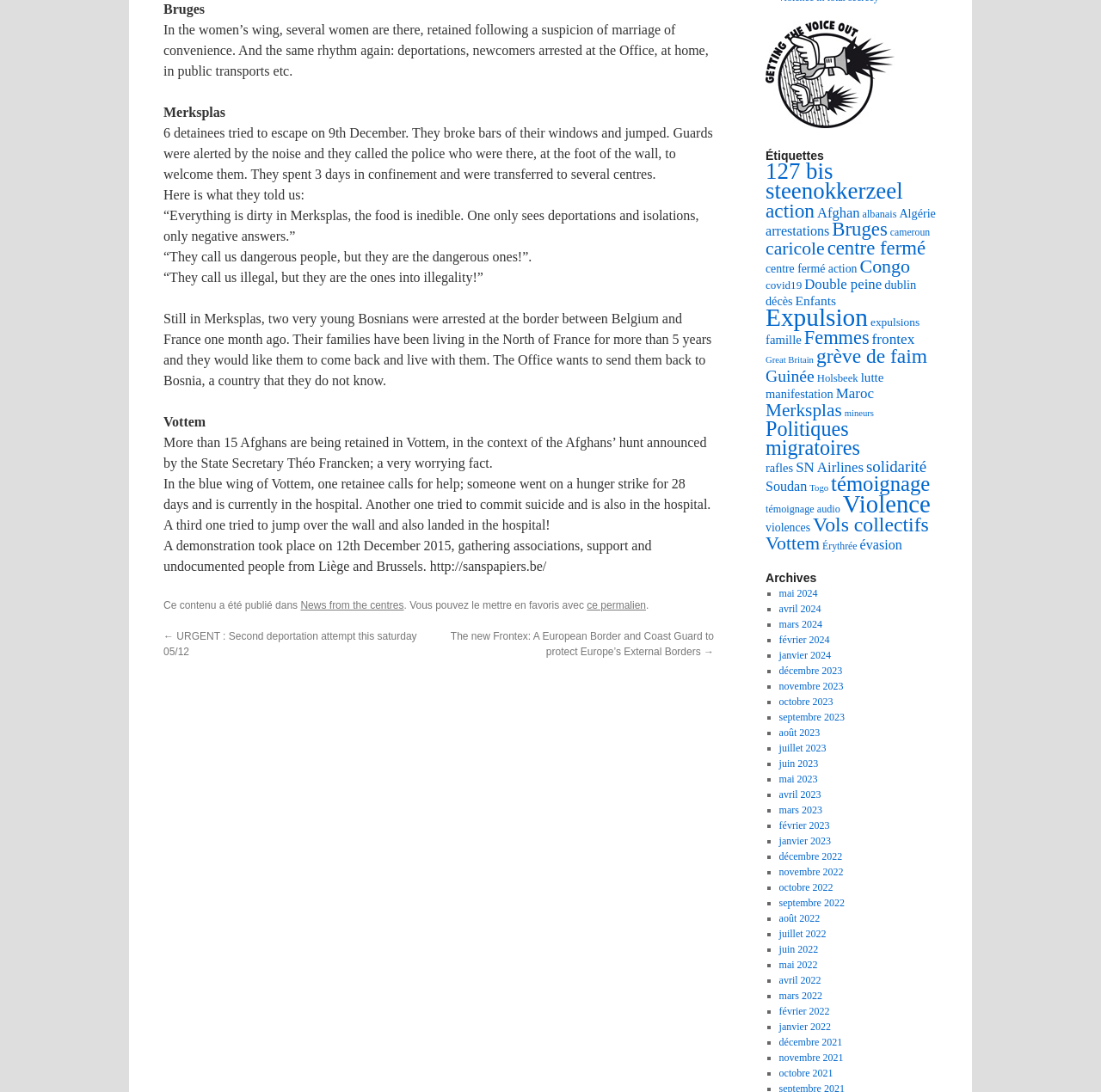Predict the bounding box of the UI element that fits this description: "grève de faim".

[0.741, 0.316, 0.842, 0.336]